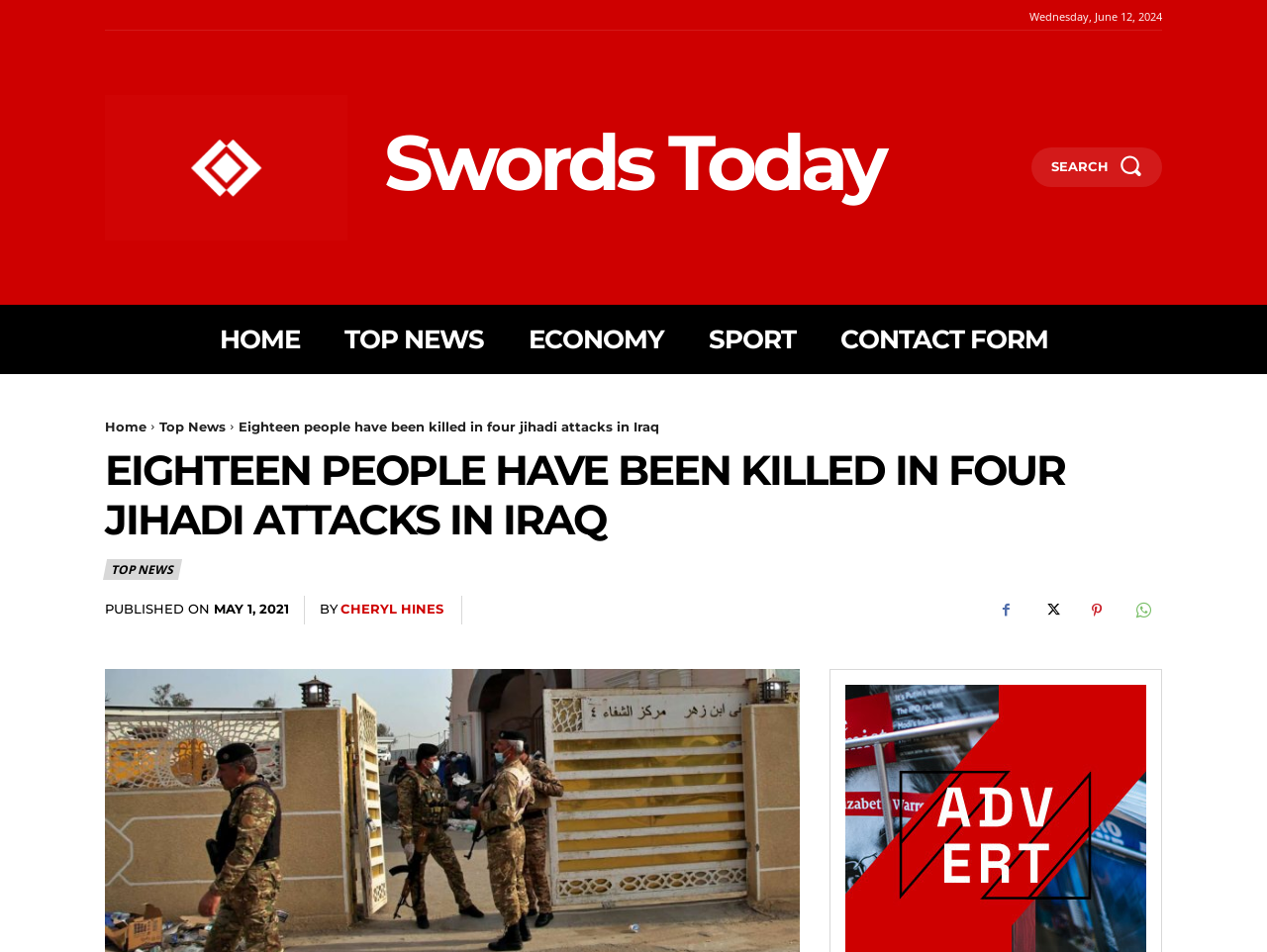Offer a detailed explanation of the webpage layout and contents.

The webpage appears to be a news article page. At the top, there is a logo on the left side, accompanied by a search bar on the right side. Below the logo, there are several navigation links, including "HOME", "TOP NEWS", "ECONOMY", "SPORT", and "CONTACT FORM". 

The main content of the page is an article with the title "EIGHTEEN PEOPLE HAVE BEEN KILLED IN FOUR JIHADI ATTACKS IN IRAQ" in a large font. The article's publication date, "MAY 1, 2021", is displayed below the title, along with the author's name, "CHERYL HINES". 

There are four social media links on the right side of the author's name, represented by icons. The article's content is not explicitly mentioned, but based on the title, it appears to be a news report about a series of jihadi attacks in Iraq.